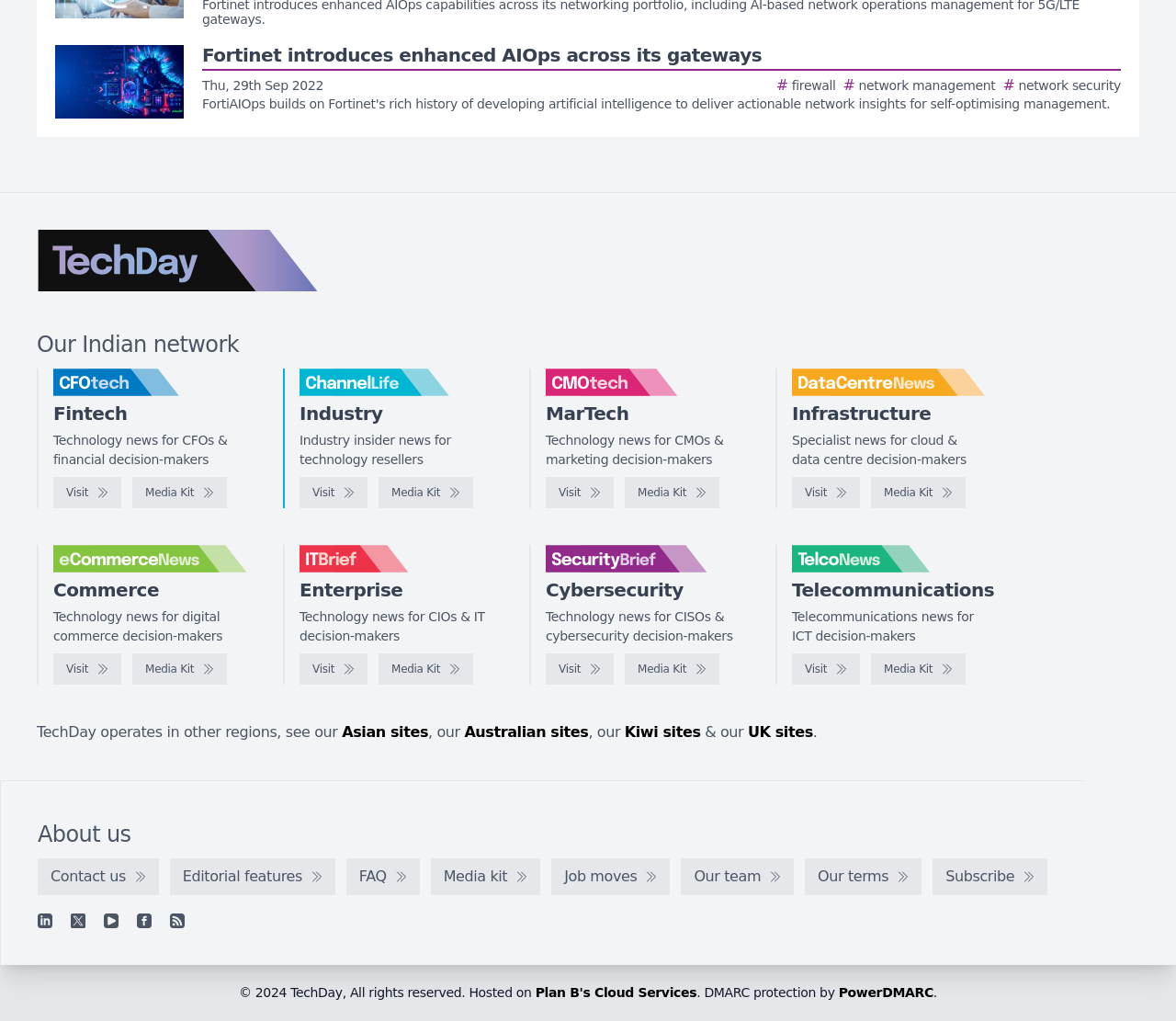Identify the bounding box for the given UI element using the description provided. Coordinates should be in the format (top-left x, top-left y, bottom-right x, bottom-right y) and must be between 0 and 1. Here is the description: Plan B's Cloud Services

[0.455, 0.965, 0.592, 0.979]